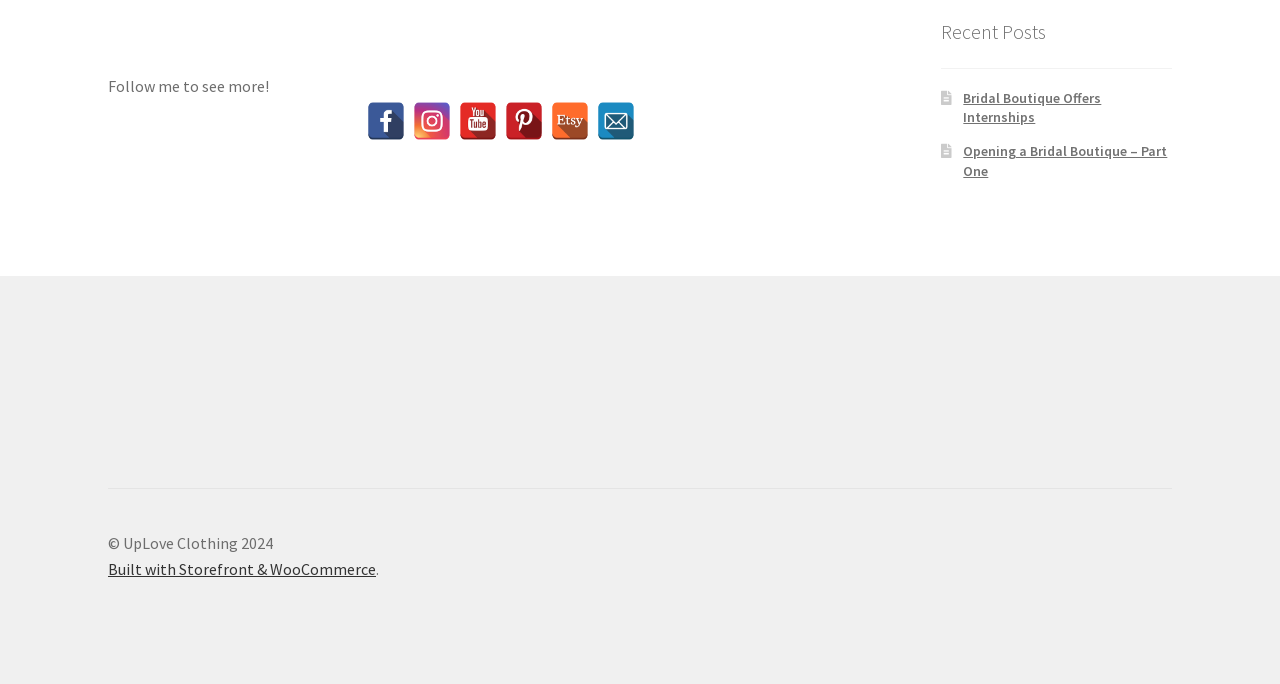Calculate the bounding box coordinates for the UI element based on the following description: "title="Etsy"". Ensure the coordinates are four float numbers between 0 and 1, i.e., [left, top, right, bottom].

[0.431, 0.149, 0.46, 0.205]